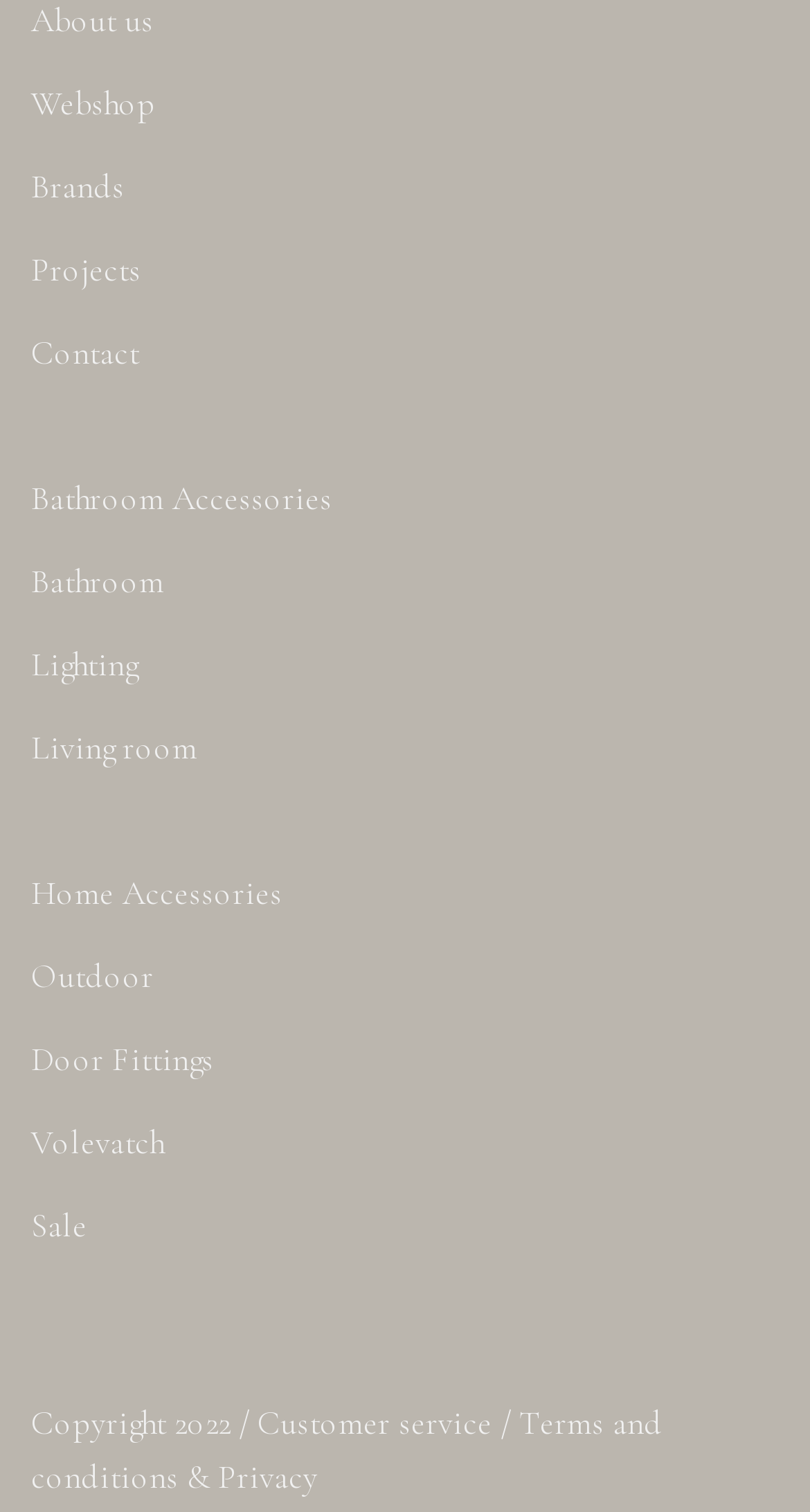What is the text below the links?
Refer to the image and provide a one-word or short phrase answer.

Copyright 2022